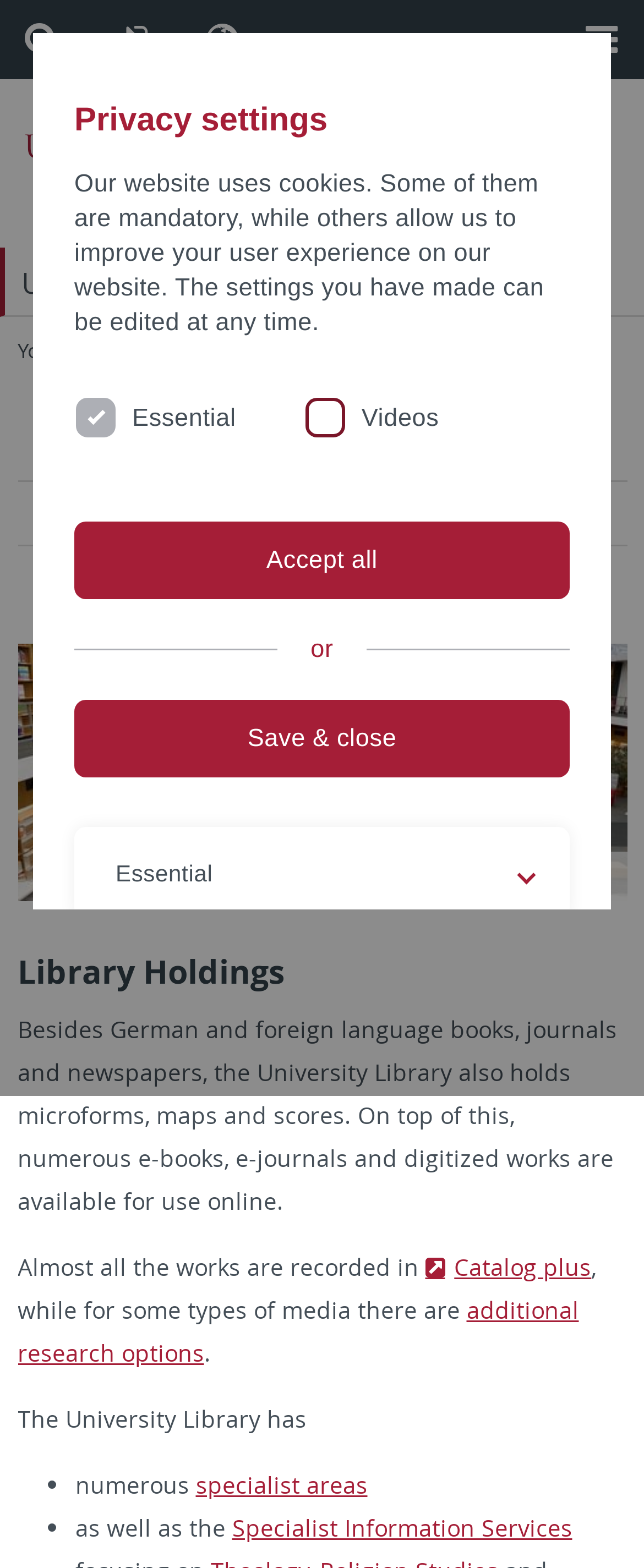What is the purpose of the 'Save & close' button?
Using the image, provide a concise answer in one word or a short phrase.

To save and close privacy settings